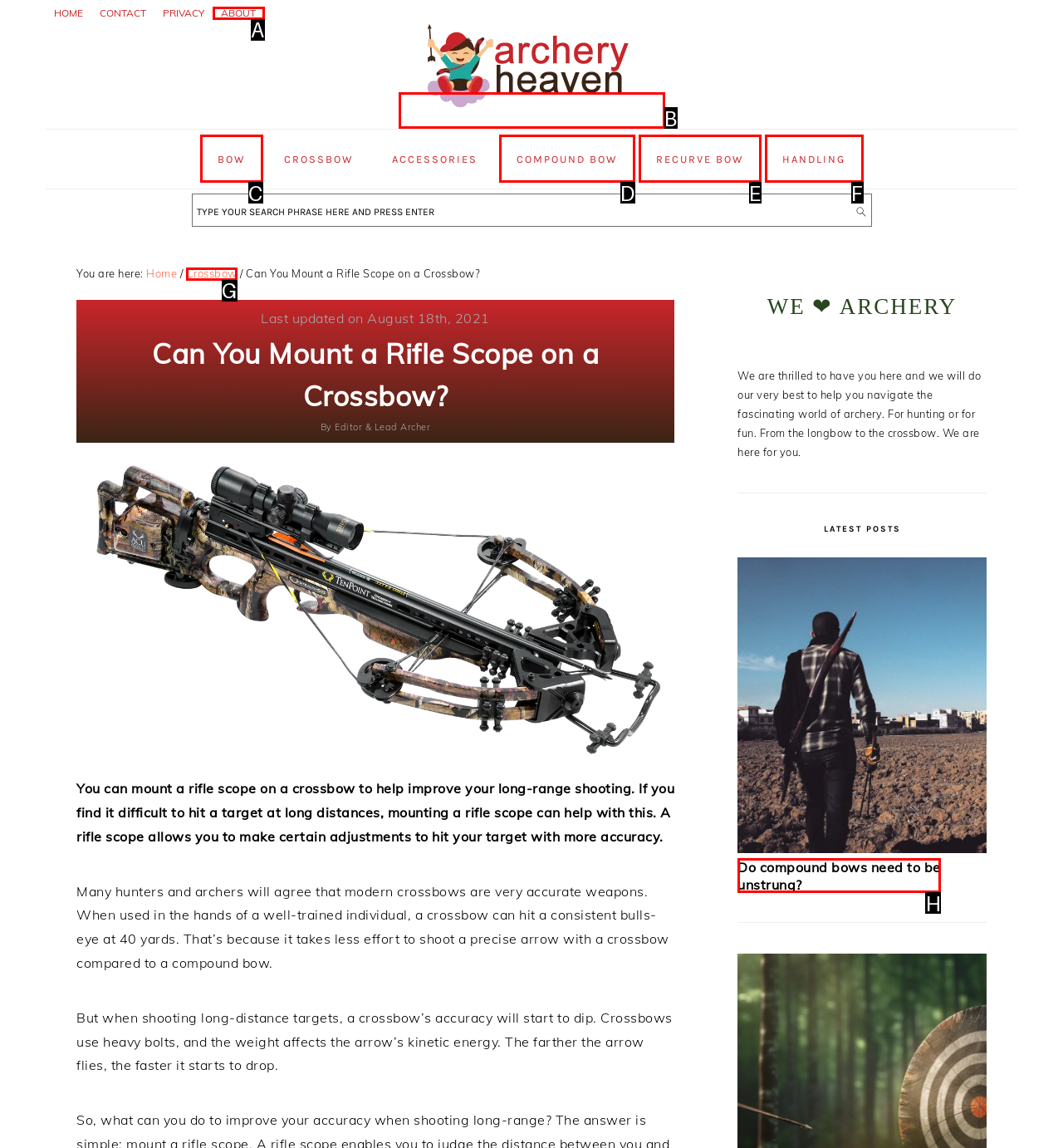Point out the option that needs to be clicked to fulfill the following instruction: Click on the 'CROSSBOW' link
Answer with the letter of the appropriate choice from the listed options.

G